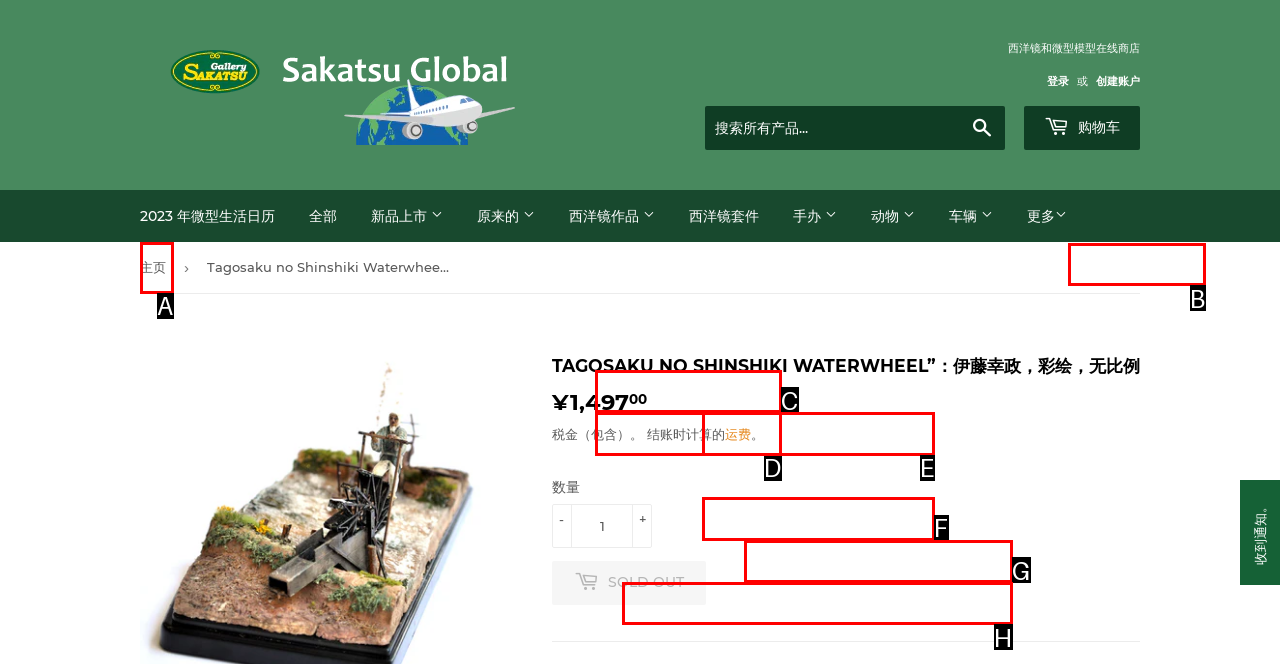Identify the HTML element that corresponds to the following description: Fiber and Fabric Materials Provide the letter of the best matching option.

H